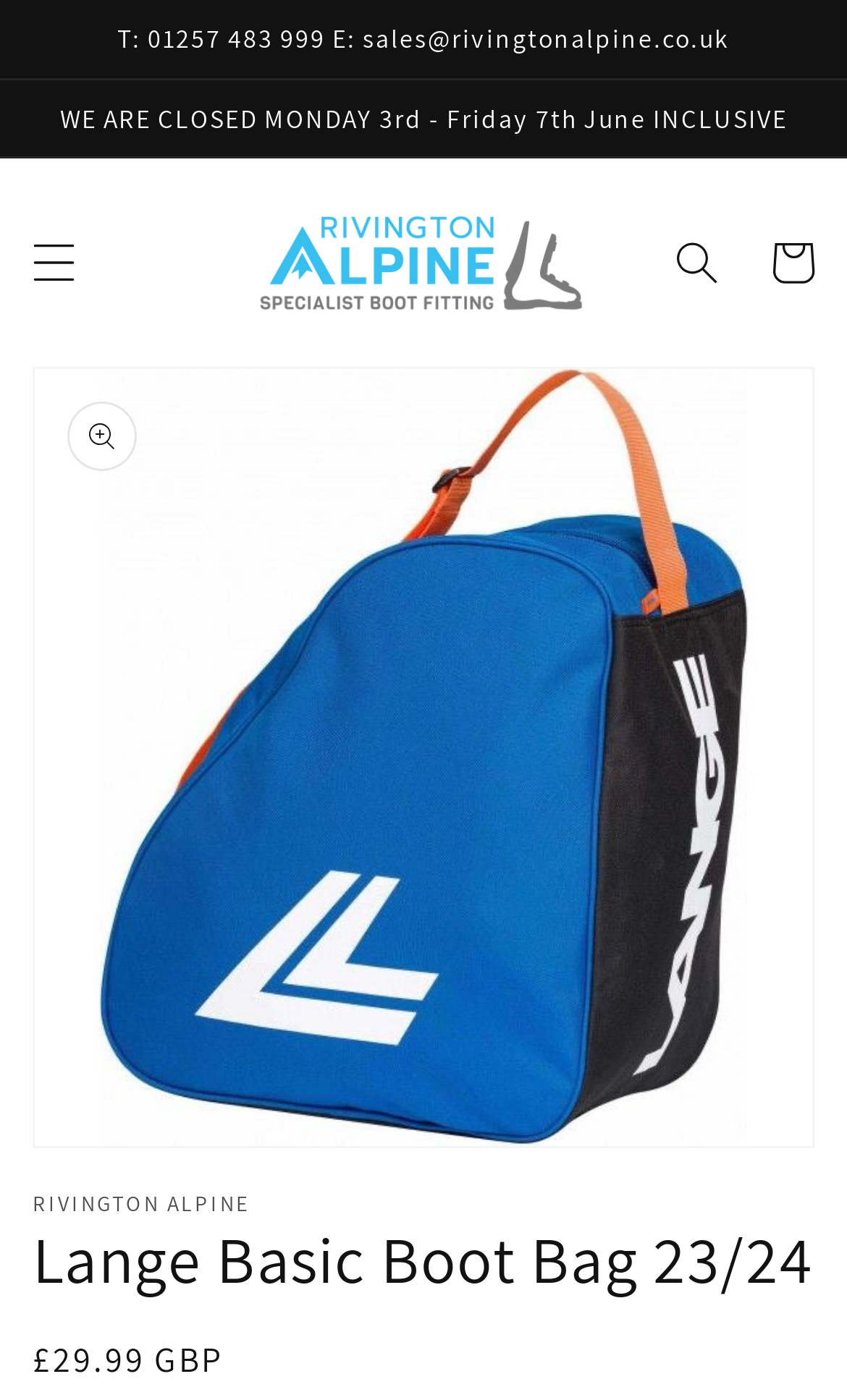What is the purpose of the website?
Carefully analyze the image and provide a thorough answer to the question.

I found a link on the webpage that says 'Specialist Custom ski boot fitting and ski boot custom footbeds. Ski servicing, Snowboard servicing, Skiboot repair, ski boot repair, ski boot fitting, ski boot spare parts. Sidas footbeds, Superfeet footbeds, Ski and binding repair, ski repair, ski boots'. This suggests that the website is related to ski and snowboard services.